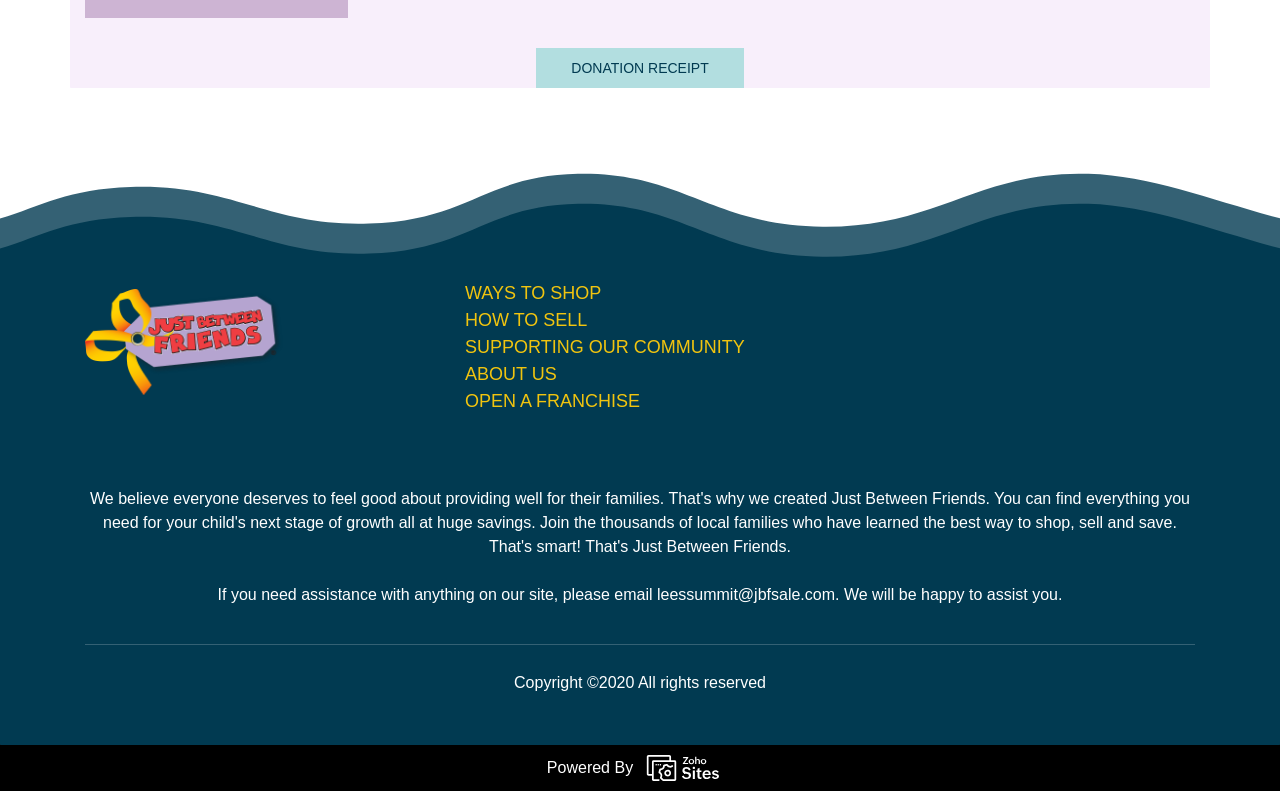Find the bounding box coordinates for the element described here: "HOW TO SELL".

[0.363, 0.392, 0.459, 0.417]